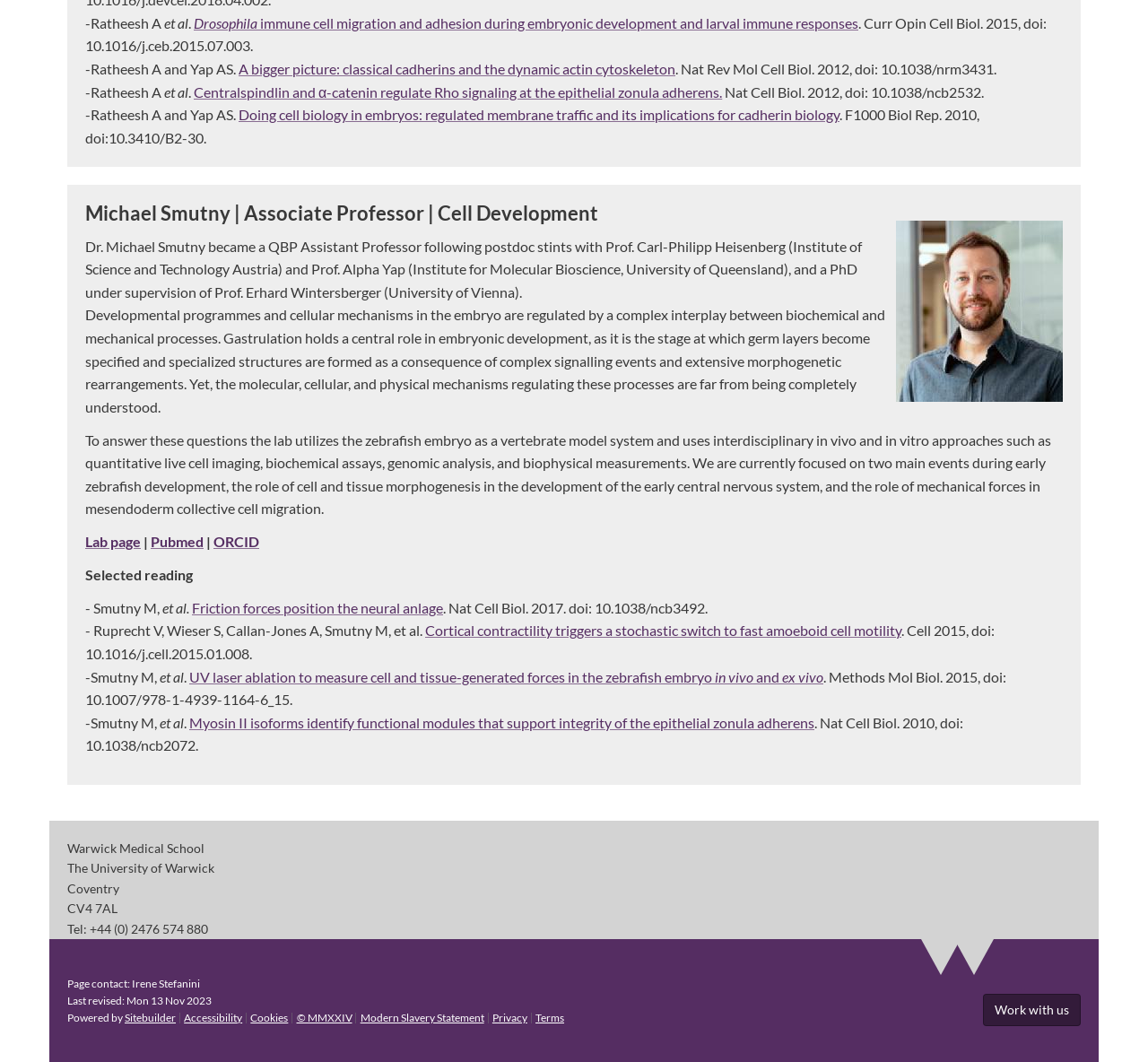Pinpoint the bounding box coordinates of the element to be clicked to execute the instruction: "Work with us".

[0.856, 0.936, 0.941, 0.966]